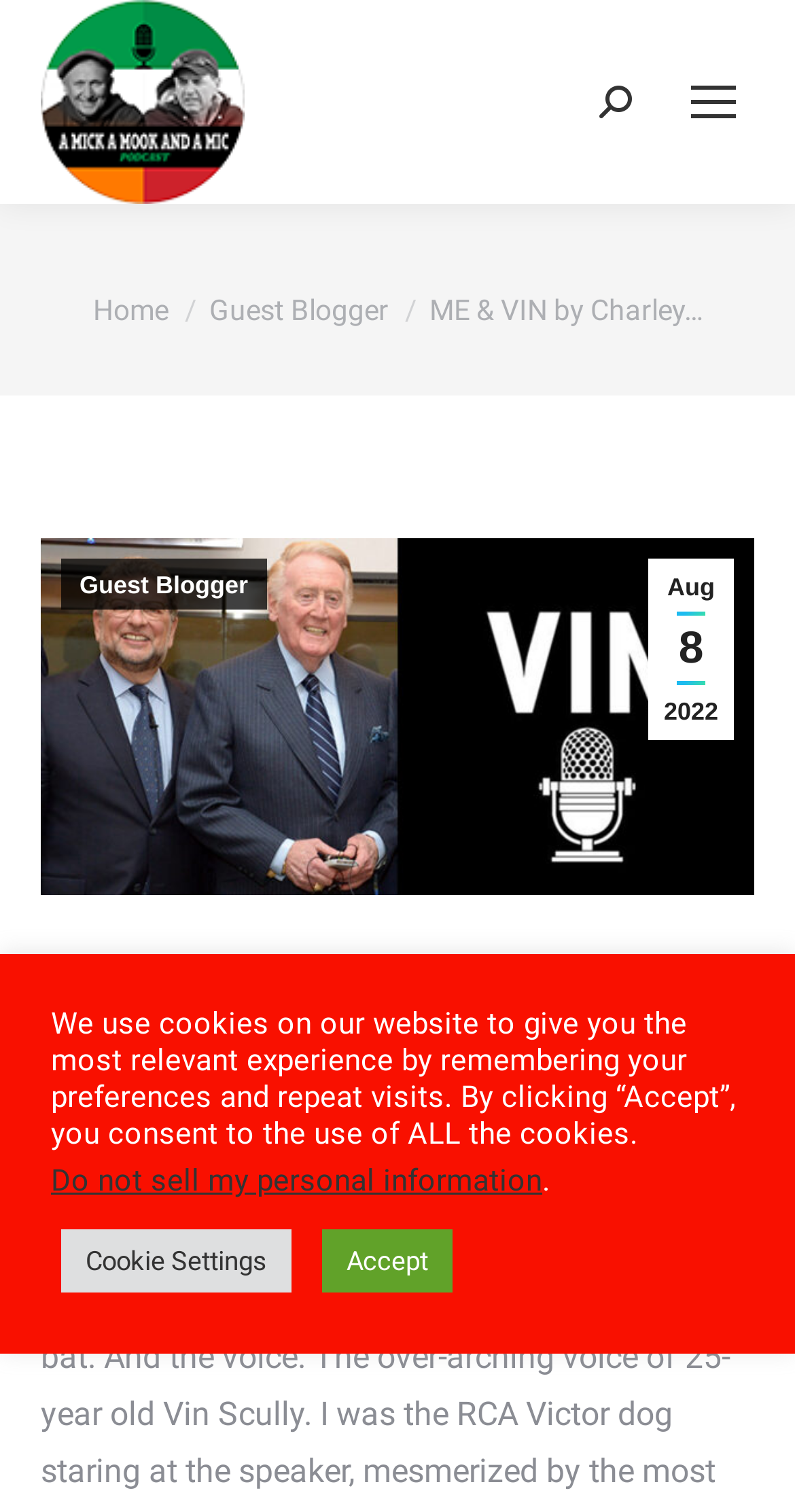Please provide a comprehensive response to the question based on the details in the image: What is the purpose of the 'Search' feature?

The 'Search' feature is likely used to find specific content within the website, as it is a common feature in blogs and websites to help users quickly find what they are looking for.